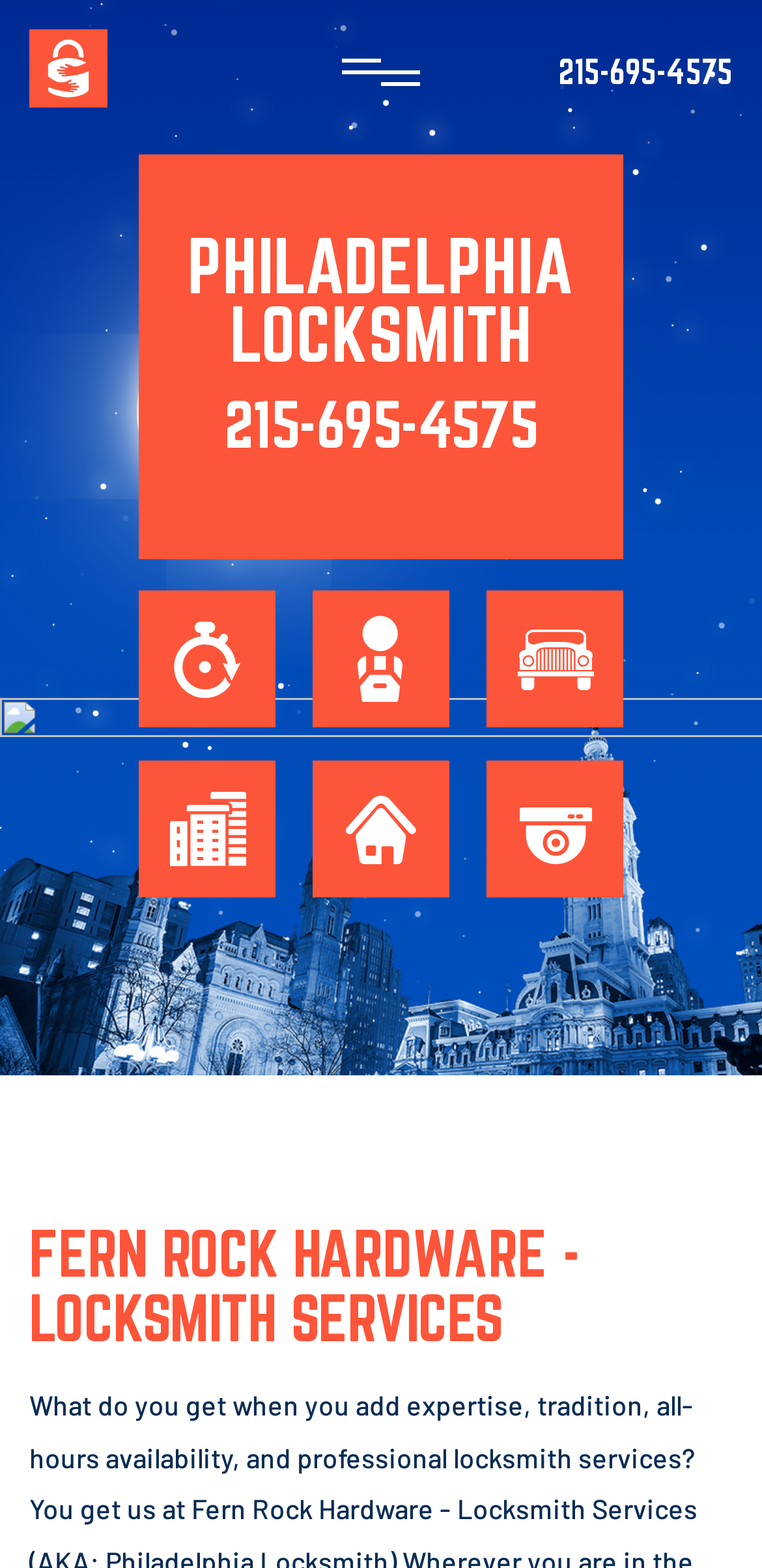From the element description: "parent_node: PHILADELPHIA", extract the bounding box coordinates of the UI element. The coordinates should be expressed as four float numbers between 0 and 1, in the order [left, top, right, bottom].

[0.638, 0.484, 0.818, 0.572]